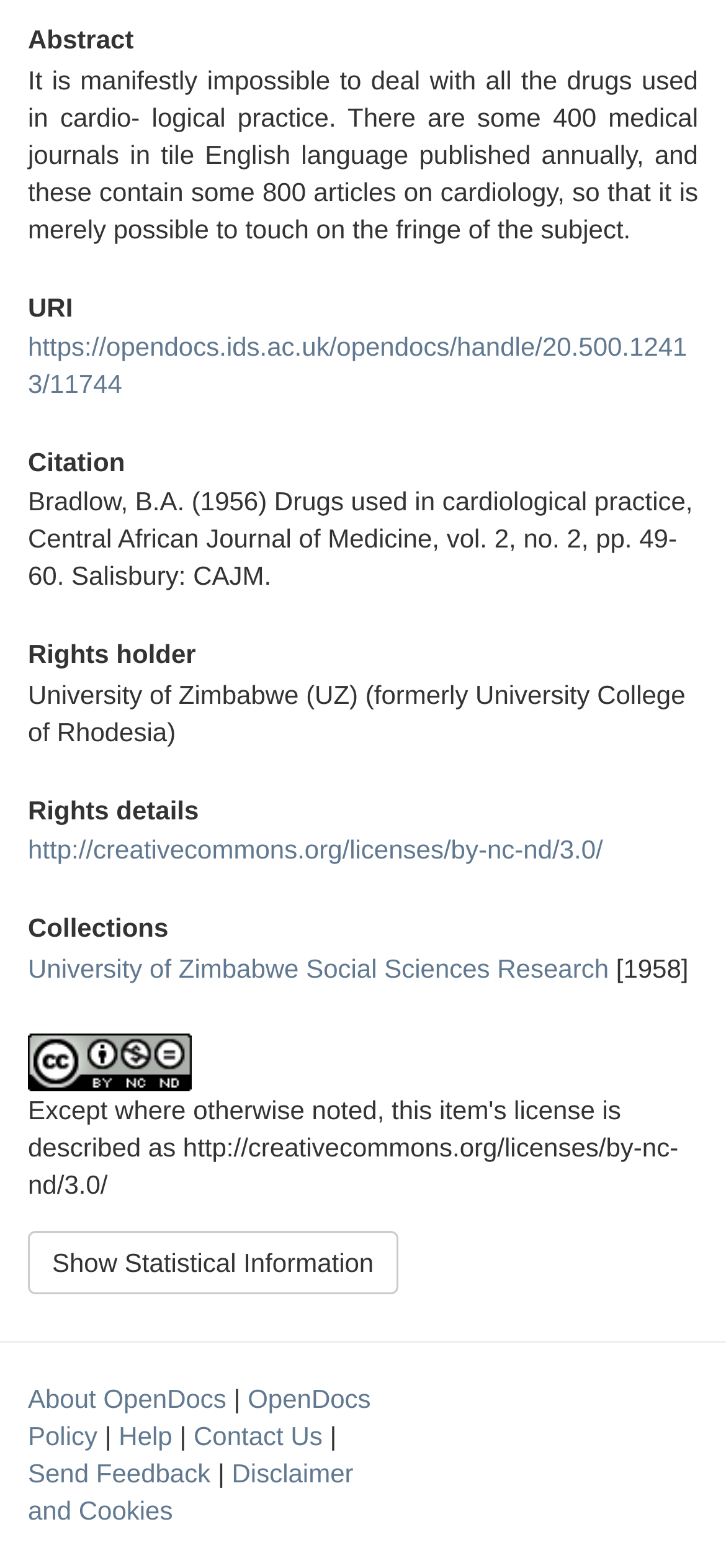Determine the bounding box coordinates of the section I need to click to execute the following instruction: "Show statistical information". Provide the coordinates as four float numbers between 0 and 1, i.e., [left, top, right, bottom].

[0.038, 0.784, 0.548, 0.825]